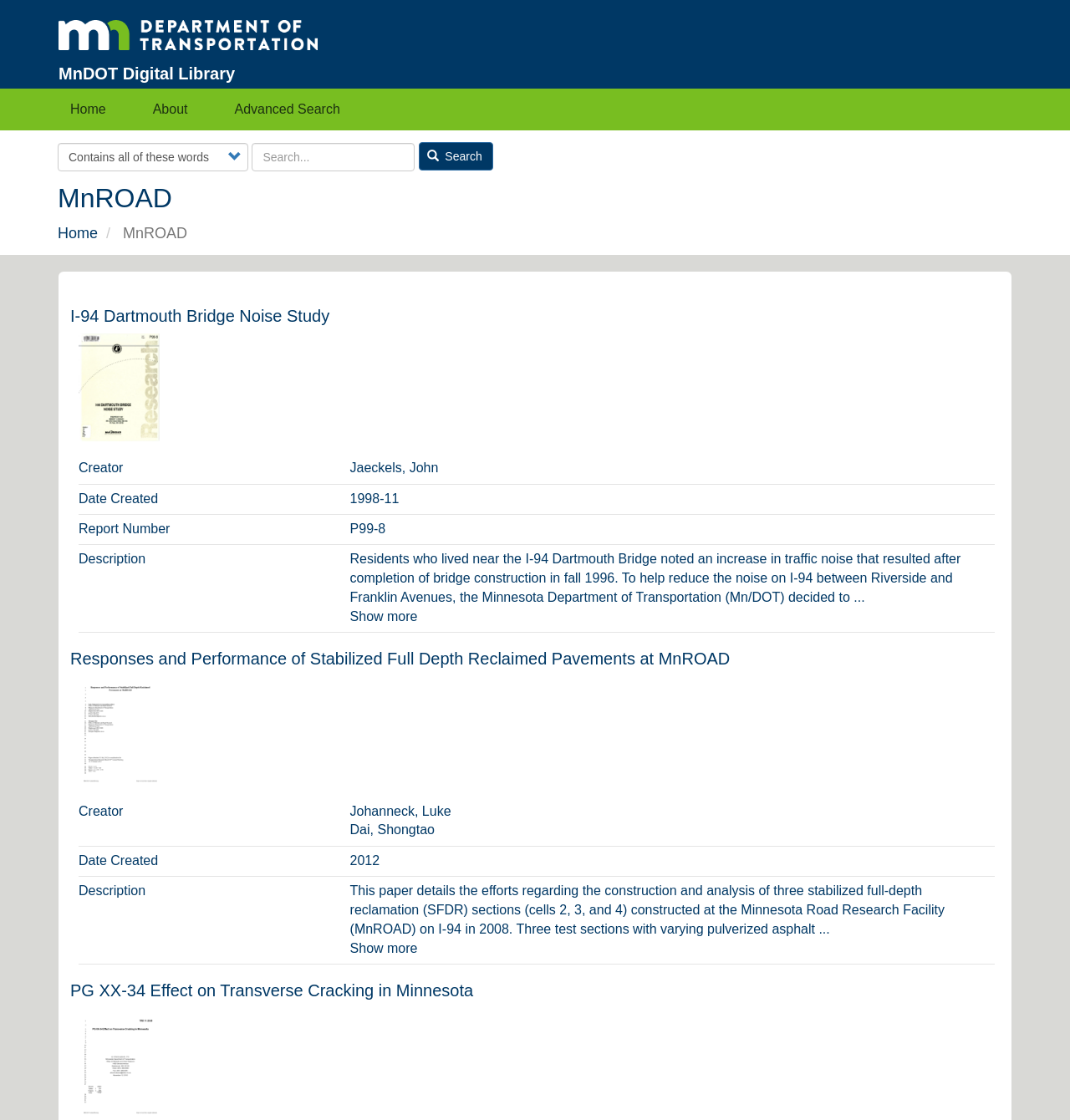Please locate the bounding box coordinates of the element's region that needs to be clicked to follow the instruction: "Click on the 'Advanced Search' link". The bounding box coordinates should be provided as four float numbers between 0 and 1, i.e., [left, top, right, bottom].

[0.207, 0.079, 0.33, 0.116]